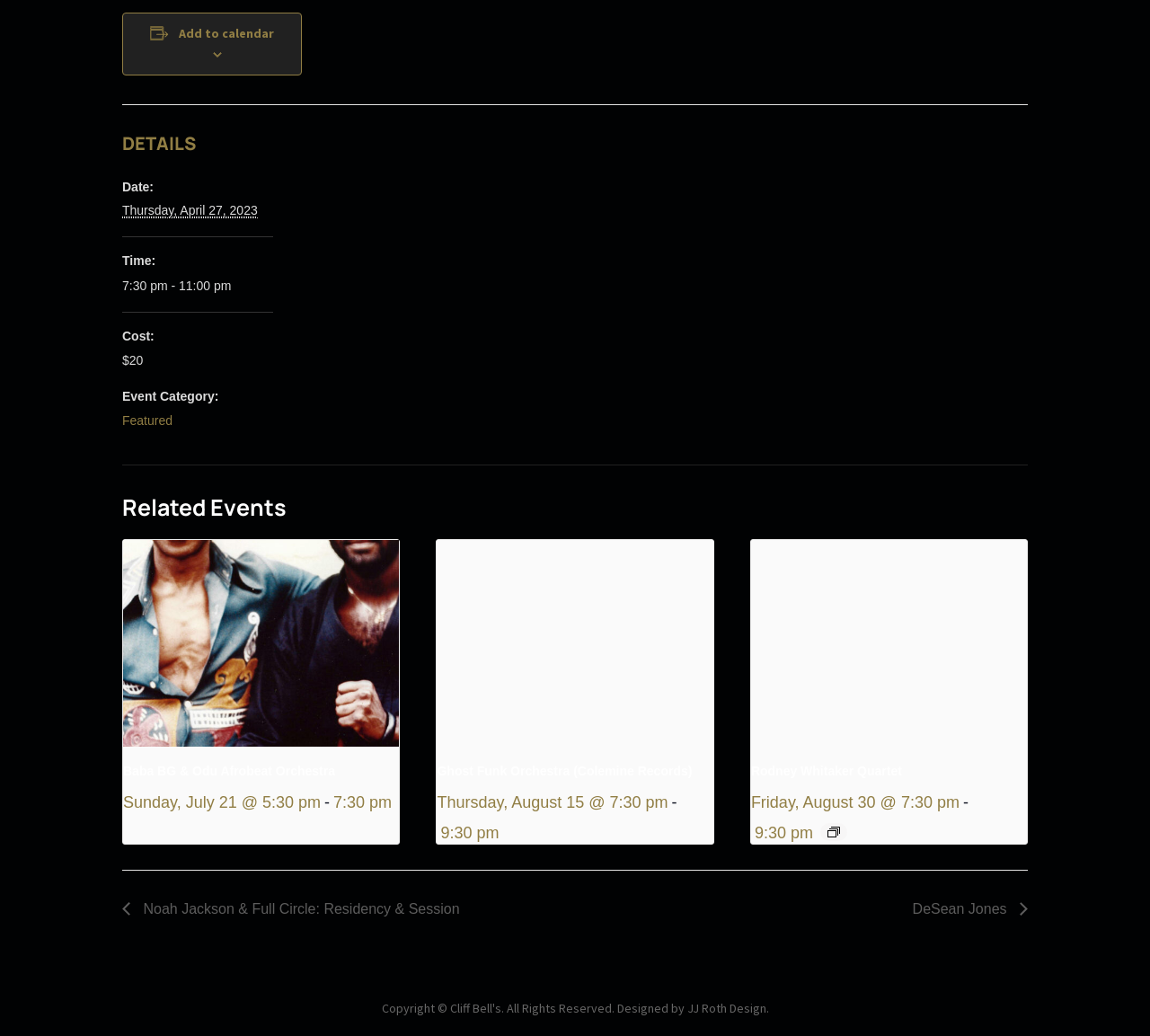What is the event category?
From the image, provide a succinct answer in one word or a short phrase.

Featured